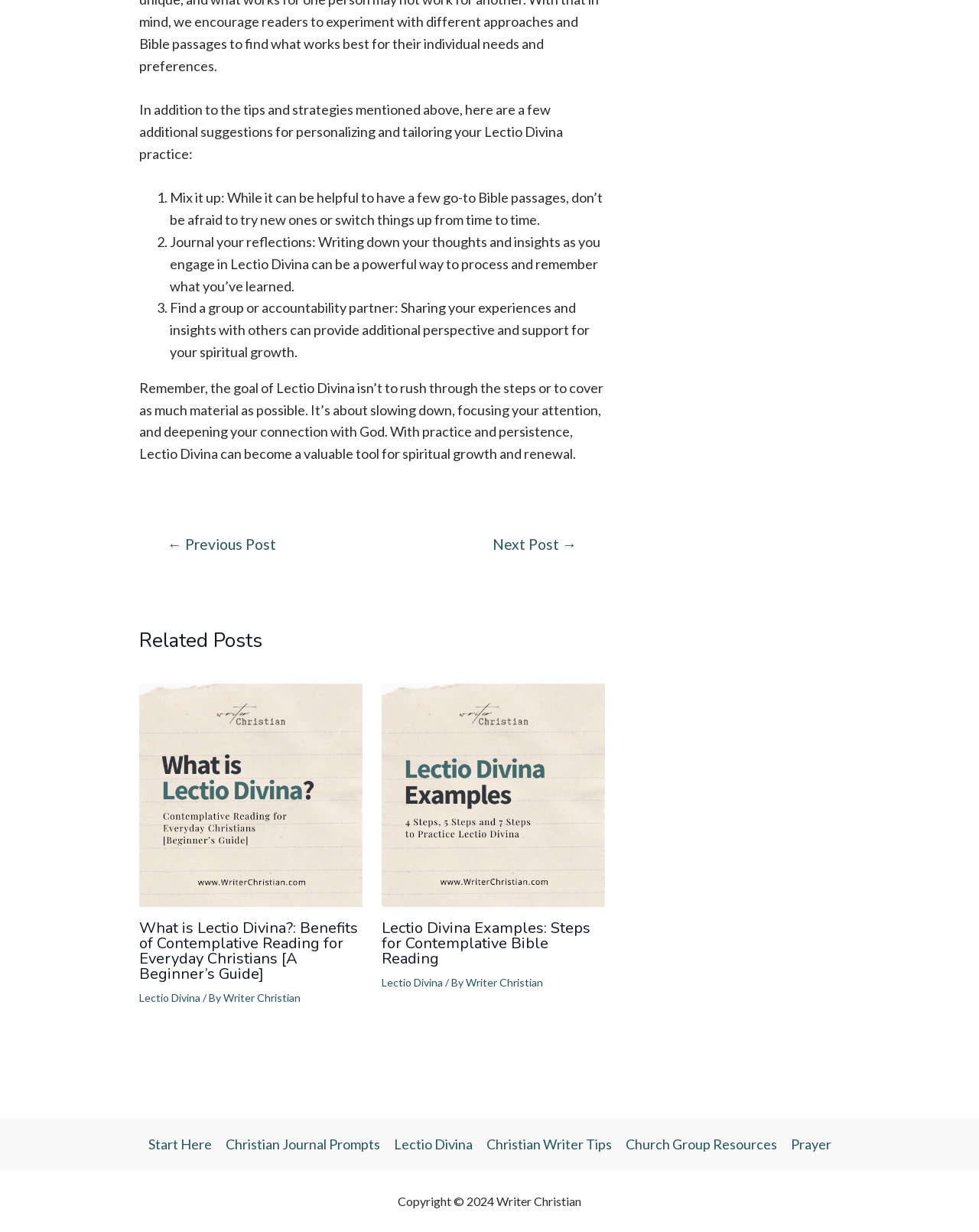How many suggestions are provided for personalizing Lectio Divina practice?
Please provide a comprehensive answer based on the details in the screenshot.

The webpage lists three suggestions for personalizing Lectio Divina practice: mixing it up, journaling reflections, and finding a group or accountability partner.